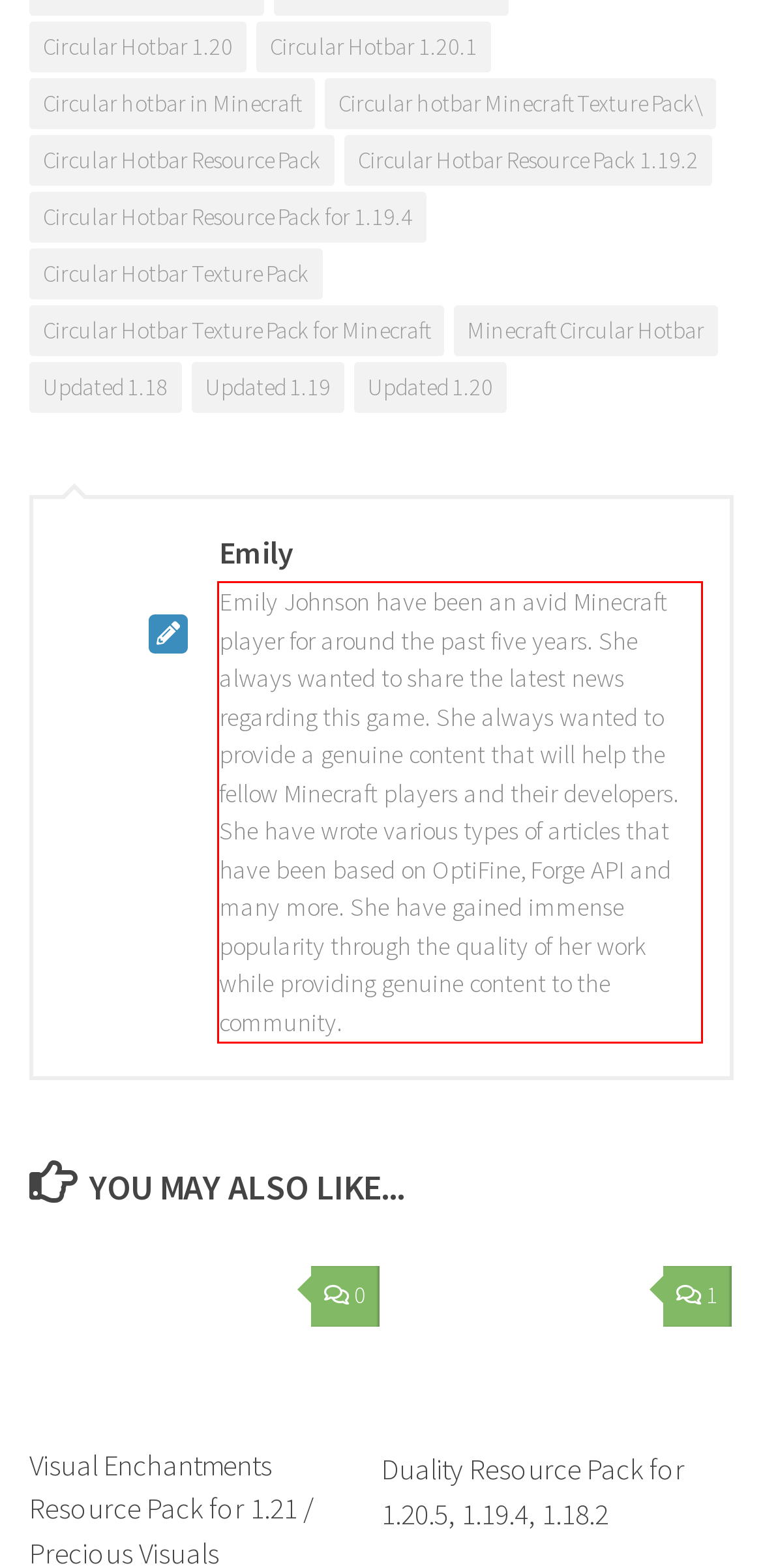Review the screenshot of the webpage and recognize the text inside the red rectangle bounding box. Provide the extracted text content.

Emily Johnson have been an avid Minecraft player for around the past five years. She always wanted to share the latest news regarding this game. She always wanted to provide a genuine content that will help the fellow Minecraft players and their developers. She have wrote various types of articles that have been based on OptiFine, Forge API and many more. She have gained immense popularity through the quality of her work while providing genuine content to the community.